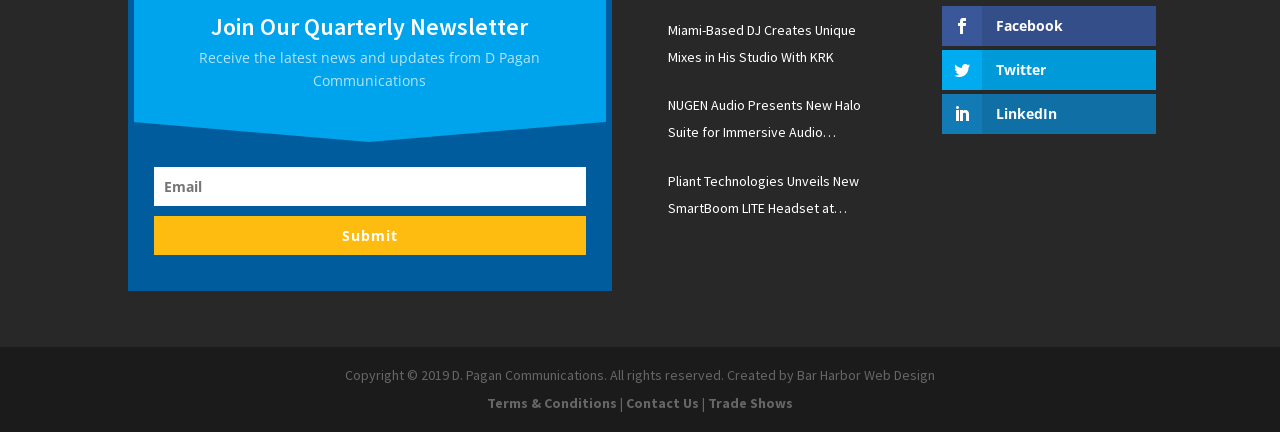What is the label of the textbox?
Please answer the question with a detailed and comprehensive explanation.

The label of the textbox is 'Email', as indicated by the textbox element with the label 'Email'.